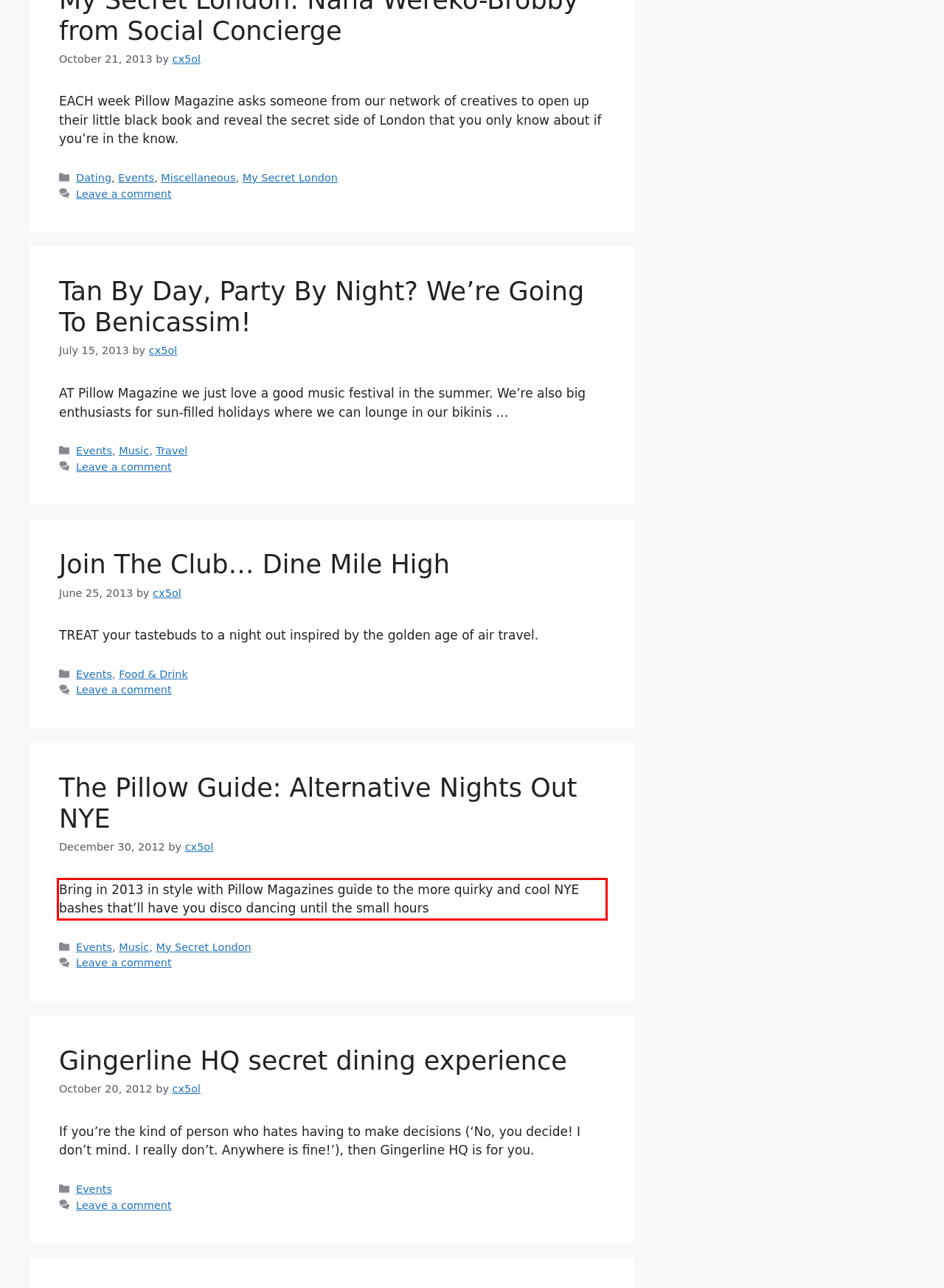Identify and extract the text within the red rectangle in the screenshot of the webpage.

Bring in 2013 in style with Pillow Magazines guide to the more quirky and cool NYE bashes that’ll have you disco dancing until the small hours